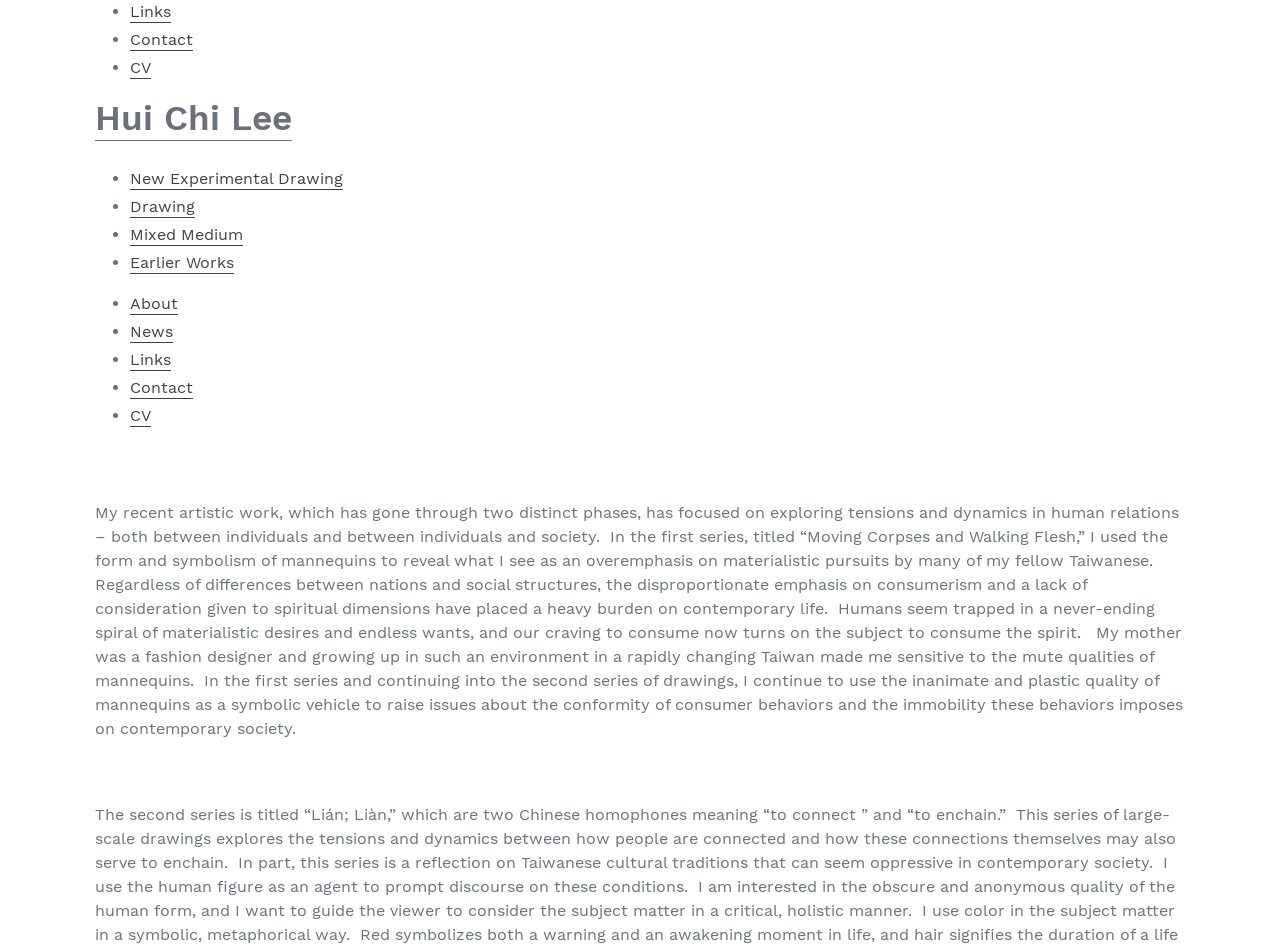Using the description "New Super Mario Bros Wii", predict the bounding box of the relevant HTML element.

None